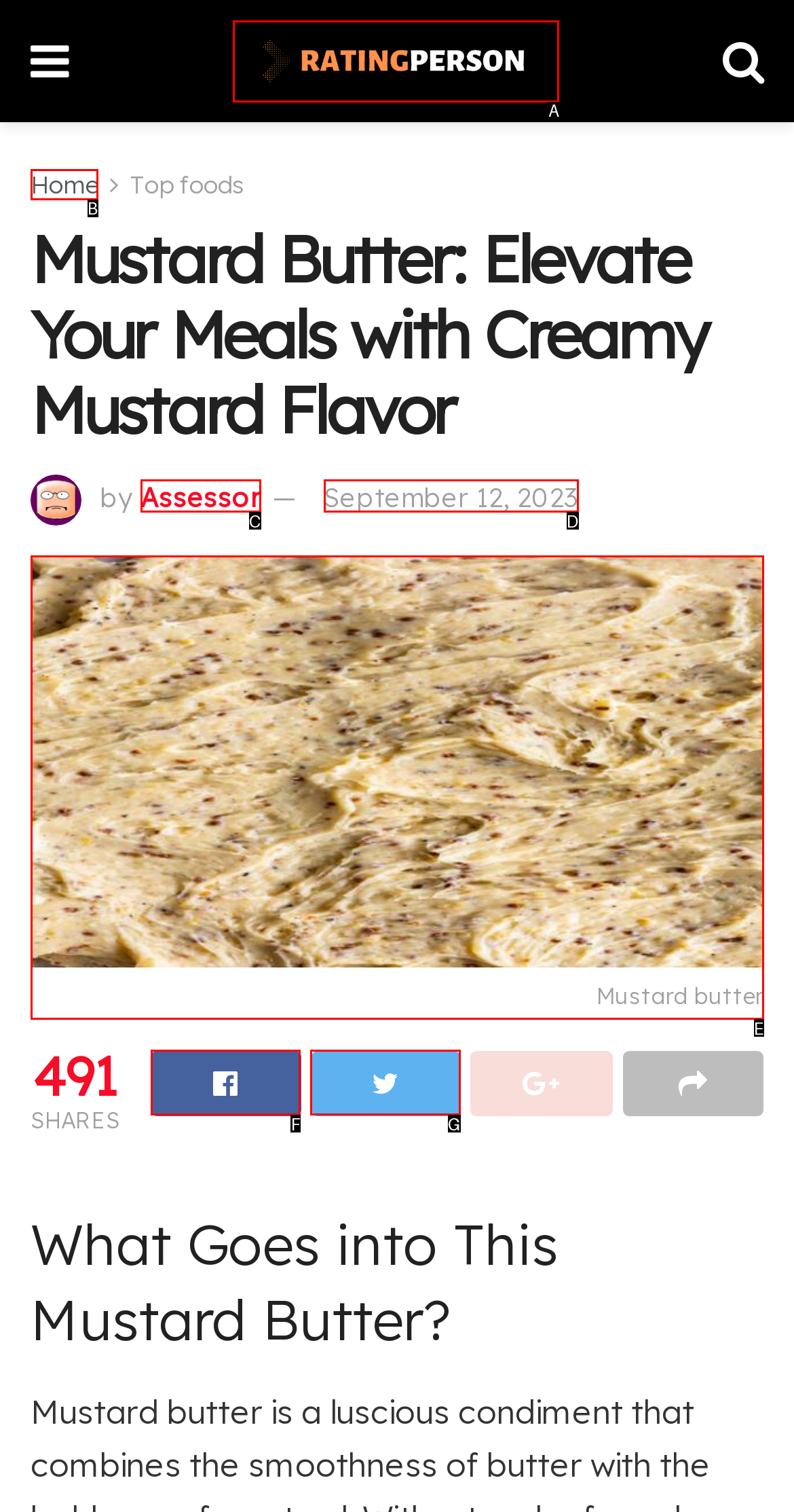From the choices provided, which HTML element best fits the description: concrete? Answer with the appropriate letter.

None